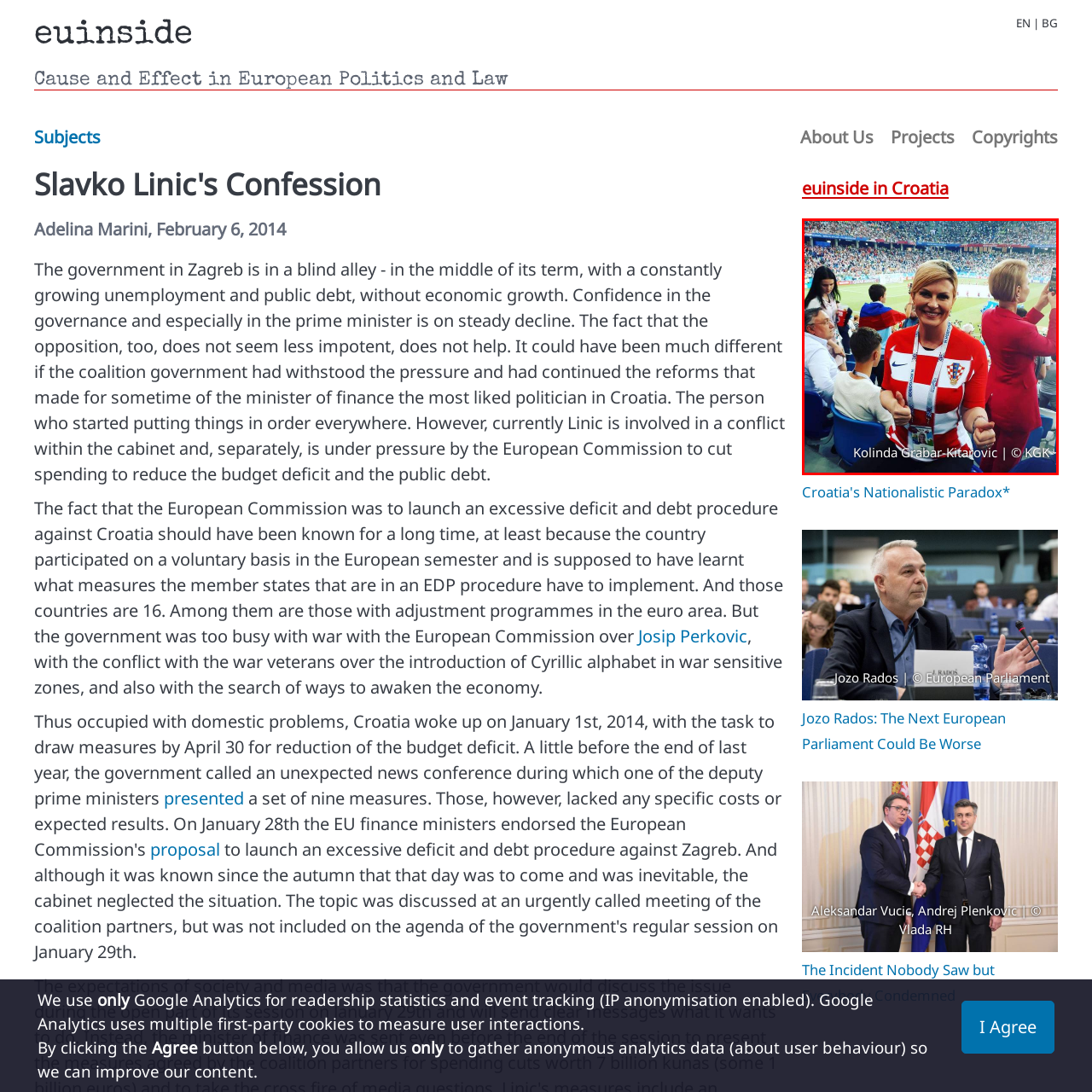Focus on the section marked by the red bounding box and reply with a single word or phrase: What is the atmosphere of the event?

Lively